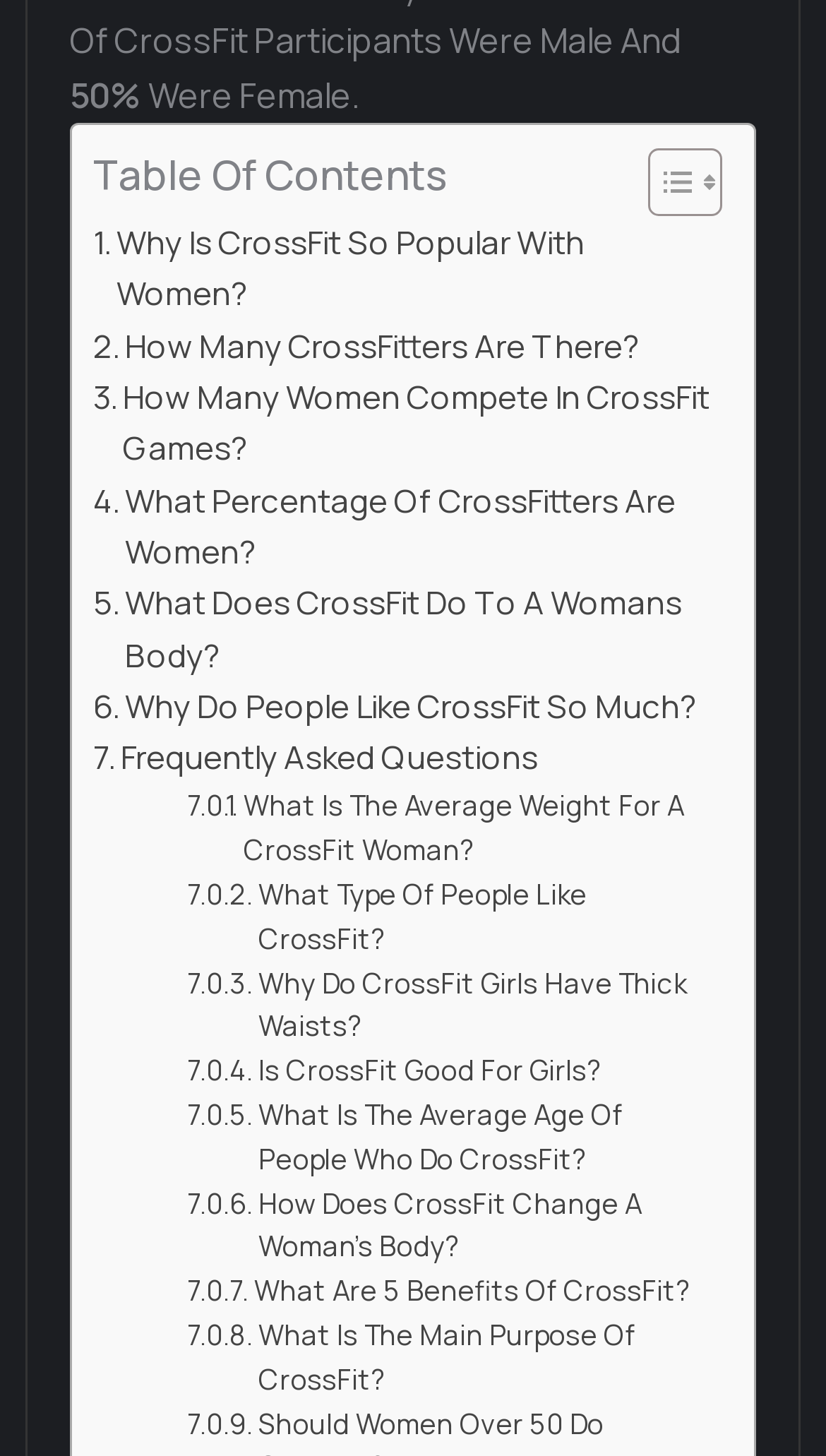Identify the bounding box coordinates for the region to click in order to carry out this instruction: "Explore 'What Are 5 Benefits Of CrossFit?'". Provide the coordinates using four float numbers between 0 and 1, formatted as [left, top, right, bottom].

[0.227, 0.872, 0.836, 0.902]